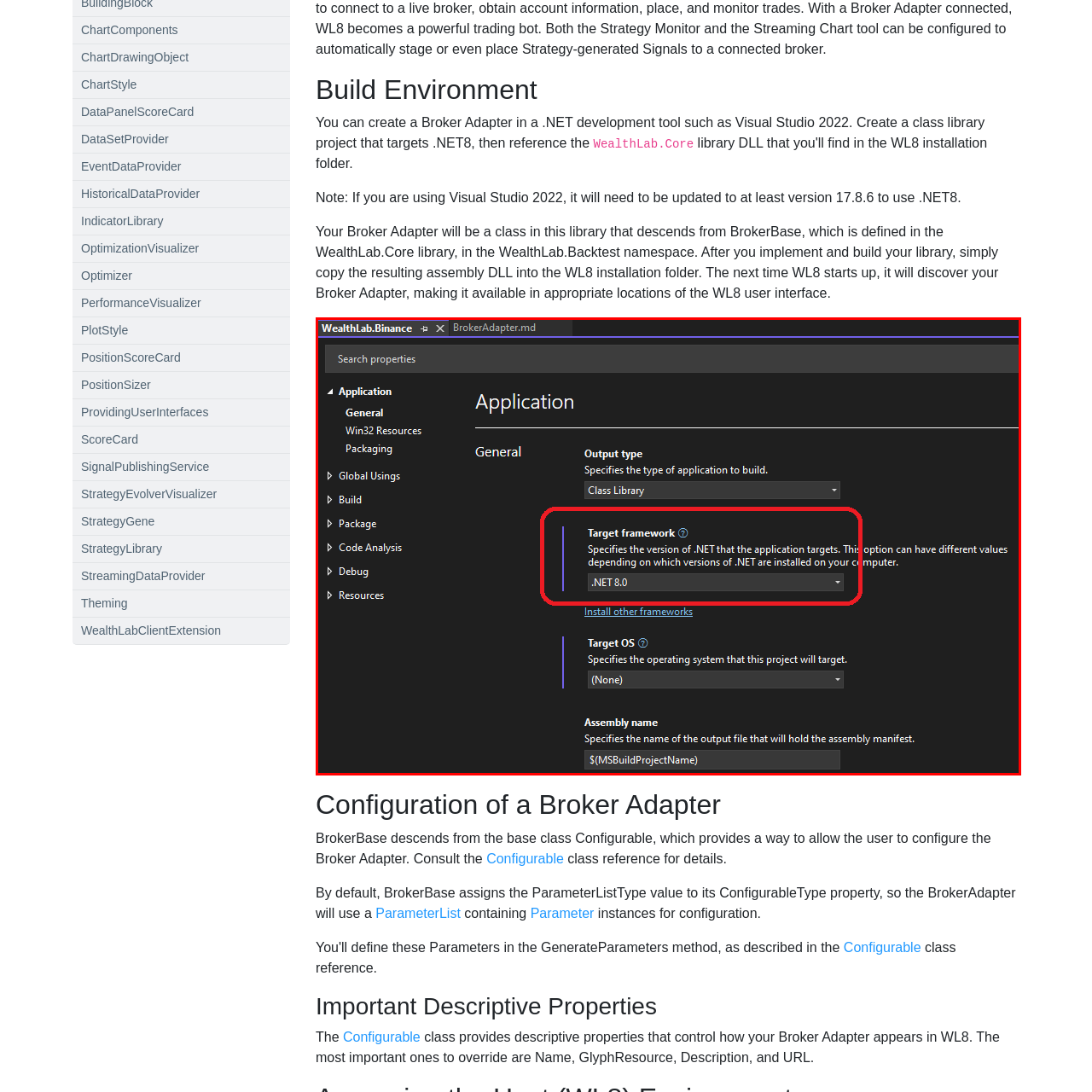Give a detailed narrative of the image enclosed by the red box.

The image illustrates the "Application" settings panel within a development environment, specifically showcasing the "Target framework" section. Highlighted prominently is the selection for the version of .NET that the application targets, indicating ".NET 8.0" as the chosen framework. This choice is essential as it influences the compatibility and functionality of the application, which is identified as a "Class Library" in the "Output type." Additionally, the panel notes that the application can have different values depending on the versions of .NET installed on the user's computer. The design reflects a user-friendly interface, enabling developers to easily configure necessary settings for their projects, with labels that explain the purpose of each option, ensuring clarity for optimal application development.